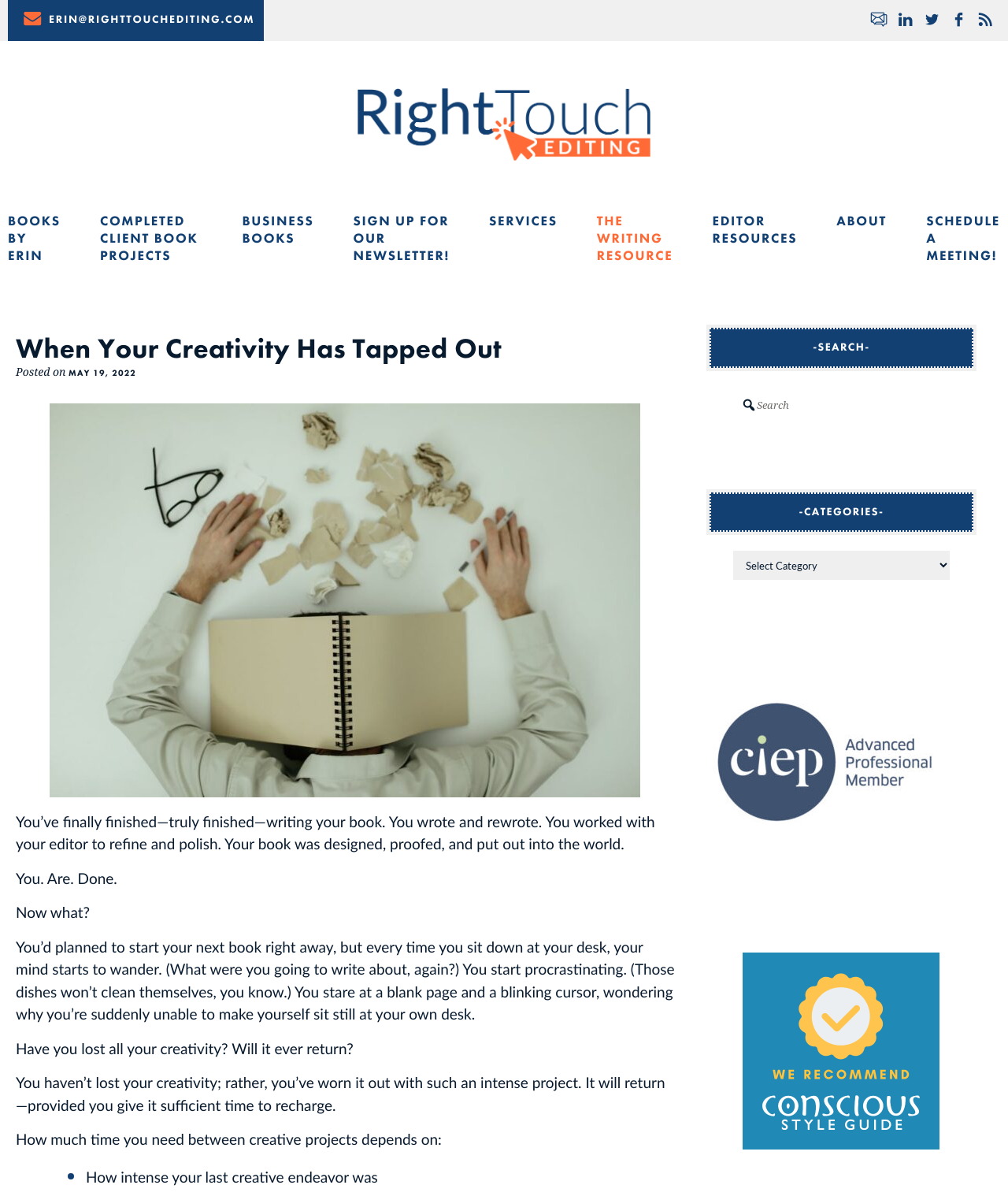Please determine the bounding box coordinates of the element's region to click for the following instruction: "Select a category".

[0.727, 0.461, 0.942, 0.485]